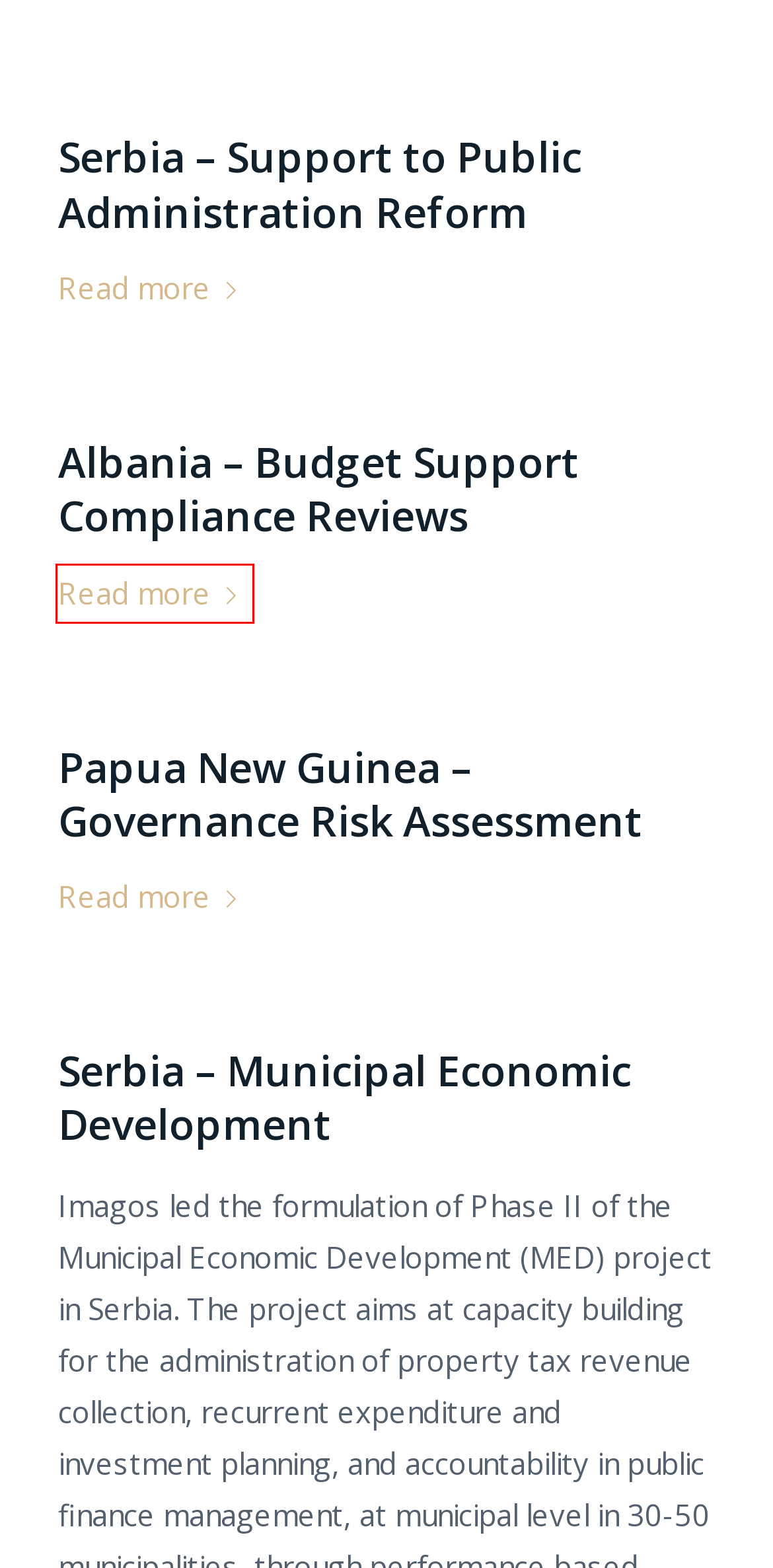You are given a webpage screenshot where a red bounding box highlights an element. Determine the most fitting webpage description for the new page that loads after clicking the element within the red bounding box. Here are the candidates:
A. Serbia – Municipal Economic Development – Imagos – Focus on Solutions
B. Albania – Budget Support Compliance Reviews – Imagos – Focus on Solutions
C. Mongolia – Procurement Risk Assessment – Imagos – Focus on Solutions
D. Serbia – Institute of Public Administration – Imagos – Focus on Solutions
E. Privacy – Imagos – Focus on Solutions
F. Papua New Guinea – Governance Risk Assessment – Imagos – Focus on Solutions
G. Serbia – Support to Public Administration Reform – Imagos – Focus on Solutions
H. Imagos – Focus on Solutions – Global Governance Consulting

B